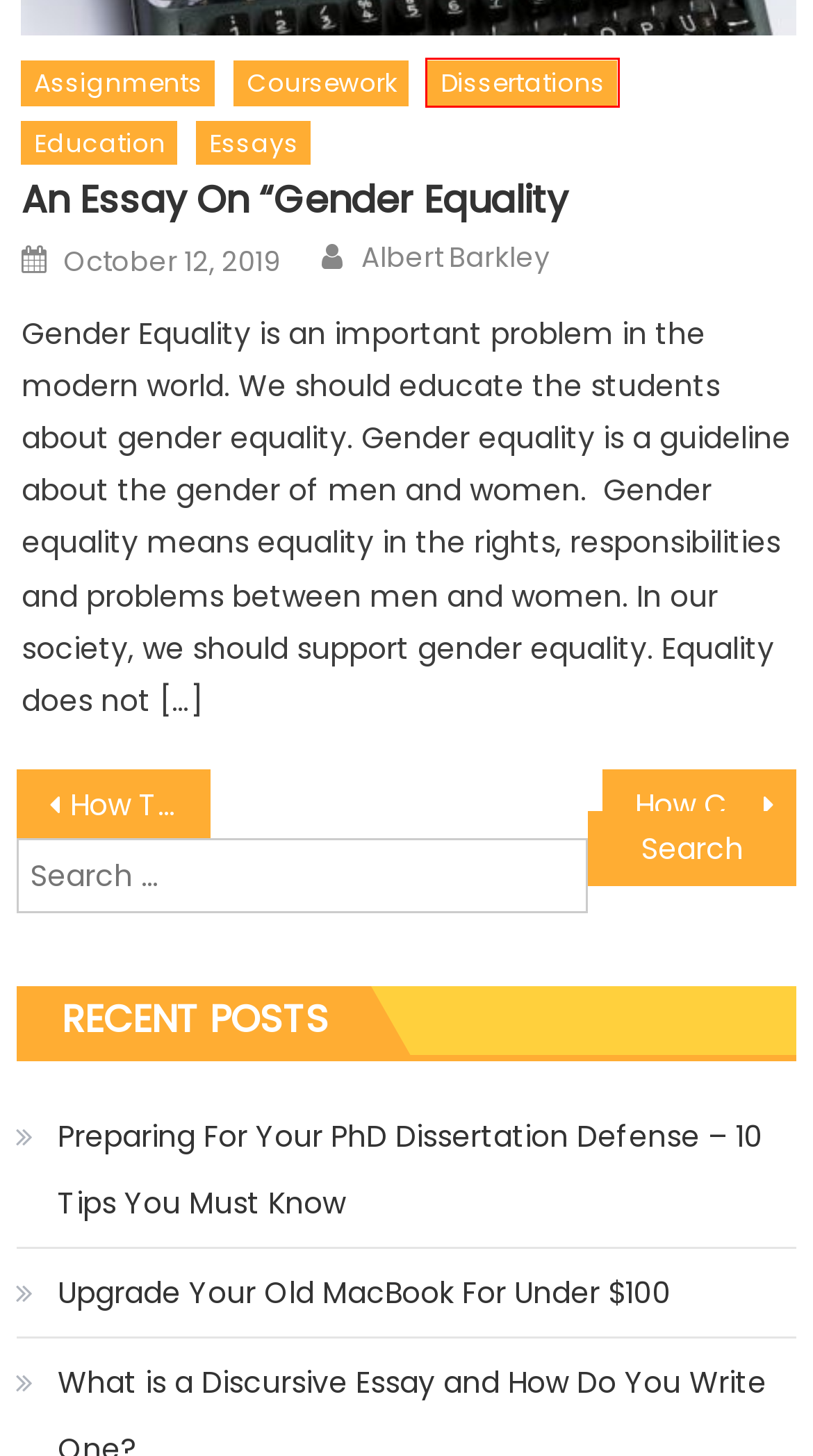Analyze the screenshot of a webpage with a red bounding box and select the webpage description that most accurately describes the new page resulting from clicking the element inside the red box. Here are the candidates:
A. Dissertations Archives - Daily Blog Tips
B. Essay Writing Help Archives - Daily Blog Tips
C. Assignments Archives - Daily Blog Tips
D. Preparing For Your PhD Dissertation Defense - 10 Tips You Must Know
E. Essays Archives - Daily Blog Tips
F. Coursework Archives - Daily Blog Tips
G. How Can The International Community Prevent Iran From Developing Nuclear Weapons? - Daily Blog Tips
H. Upgrade Your Old MacBook For Under $100 - Daily Blog Tips

A